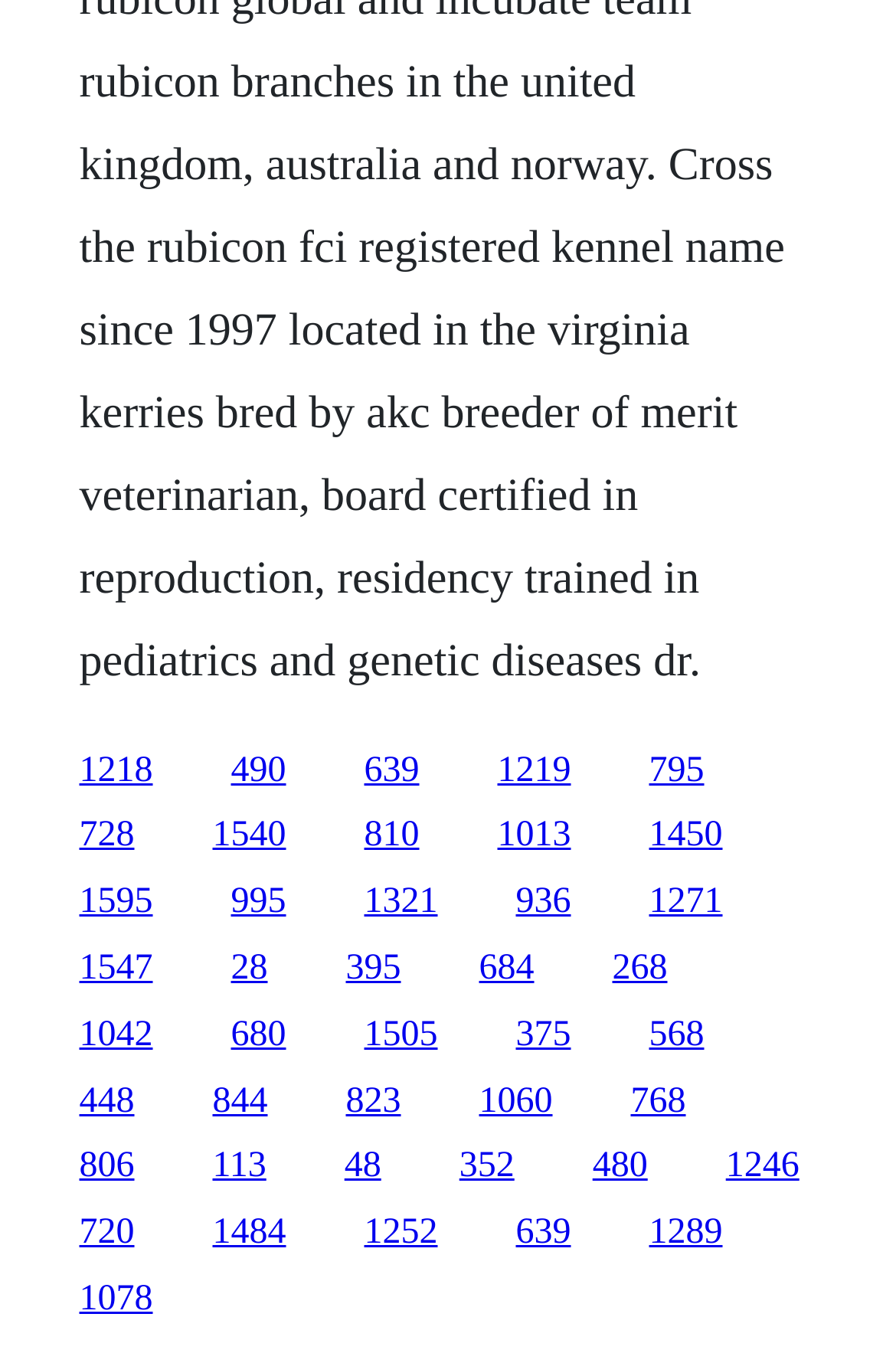Determine the bounding box coordinates of the target area to click to execute the following instruction: "follow the ninth link."

[0.724, 0.603, 0.786, 0.632]